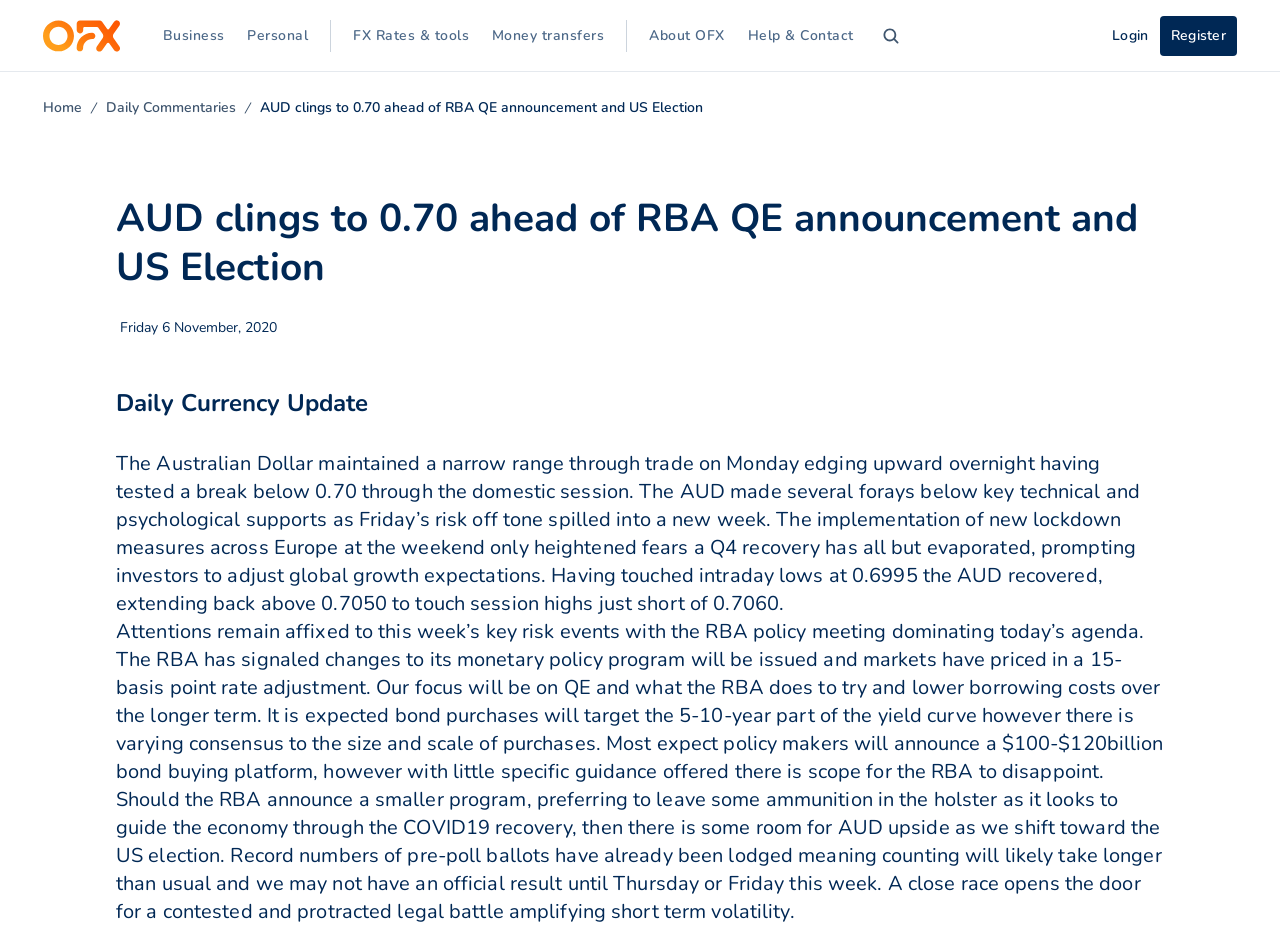Please find and report the primary heading text from the webpage.

AUD clings to 0.70 ahead of RBA QE announcement and US Election